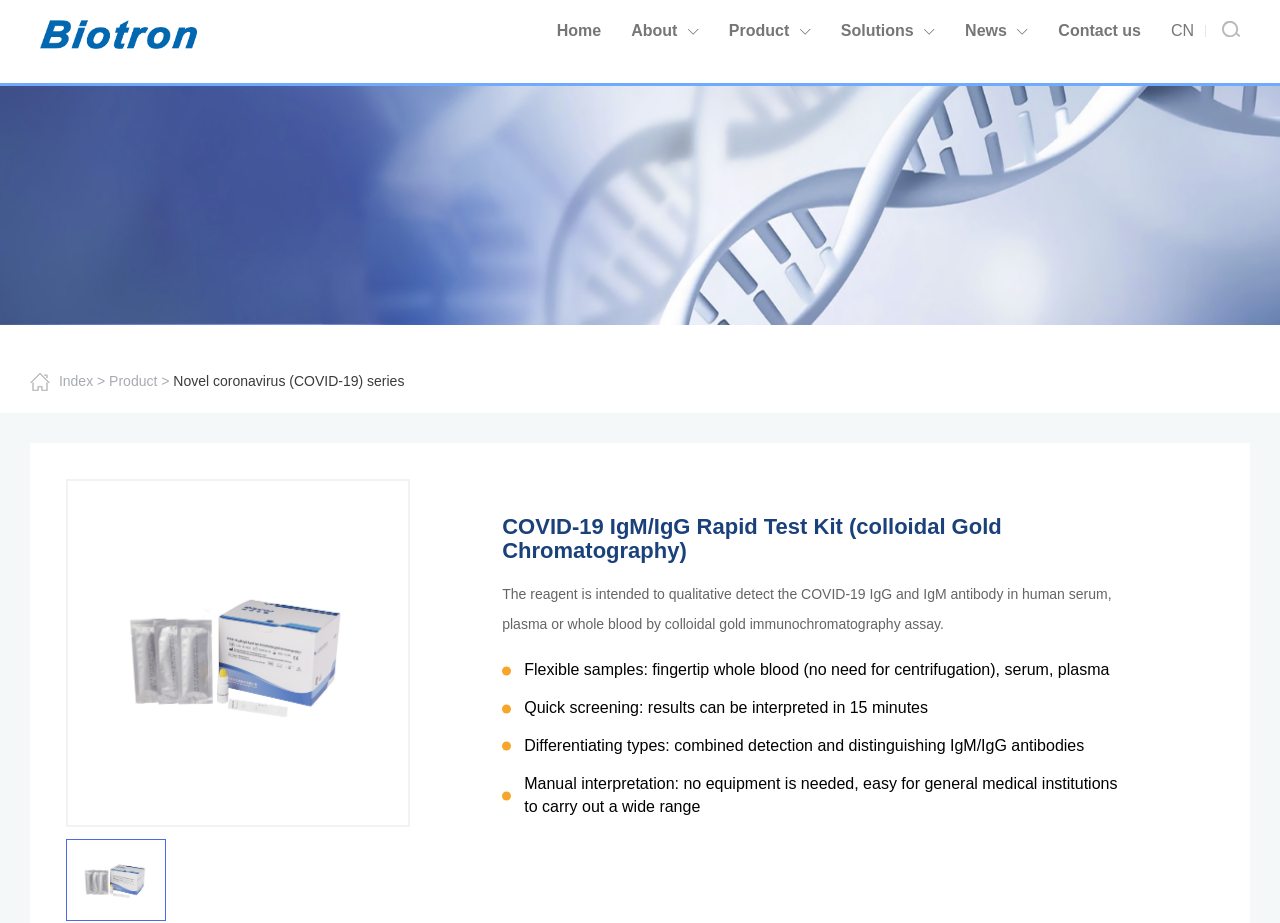Detail the features and information presented on the webpage.

The webpage is about Guangzhou Baochuang Biotechnology Co., Ltd., a company focused on life sciences and biotechnology. At the top left corner, there is a logo image and a link. 

On the top navigation bar, there are several links, including "Home", "About", "Product", "Solutions", "News", and "Contact us", each accompanied by a small image. These links are evenly spaced and span across the top of the page. 

To the right of the navigation bar, there is a language selection link "CN" and a small flag image. 

On the left sidebar, there are two sections. The top section has a link and a small image. The bottom section has several links, including "Index", "Product", and "Novel coronavirus (COVID-19) series", with a small arrow icon next to each link. 

The main content area is focused on a COVID-19 related product, the "COVID-19 IgM/IgG Rapid Test Kit (colloidal Gold Chromatography)". There is a heading with the product name, followed by a brief description of the product and its features, including flexible sample types, quick screening, and differentiating types. 

At the bottom of the page, there are two images, one of which appears to be a product image or a diagram related to the COVID-19 test kit.